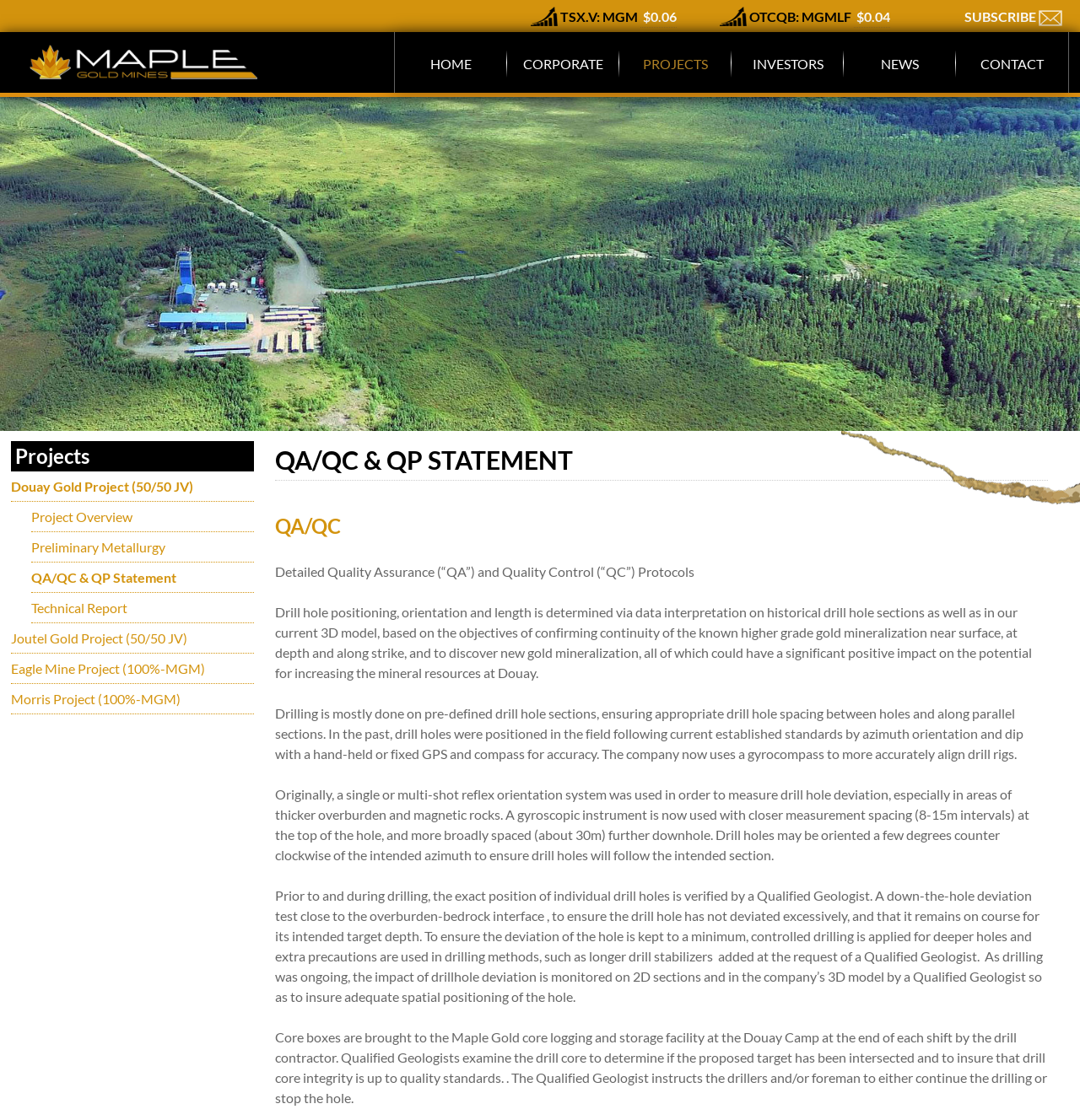Determine the bounding box for the UI element that matches this description: "Dec 2017".

None